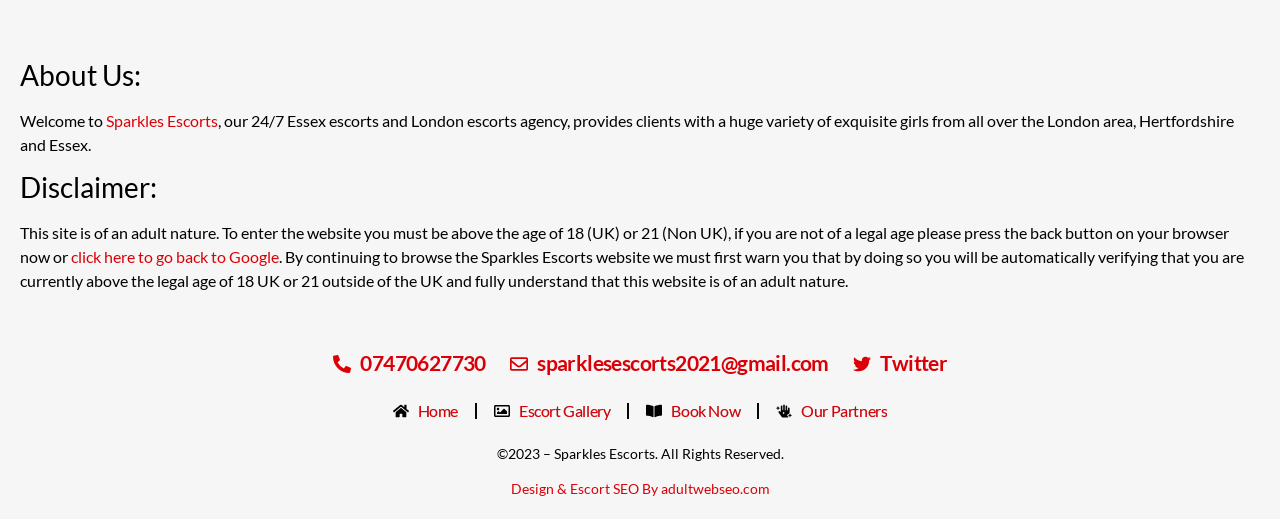Determine the bounding box coordinates of the section to be clicked to follow the instruction: "view the website's partners". The coordinates should be given as four float numbers between 0 and 1, formatted as [left, top, right, bottom].

[0.606, 0.267, 0.693, 0.313]